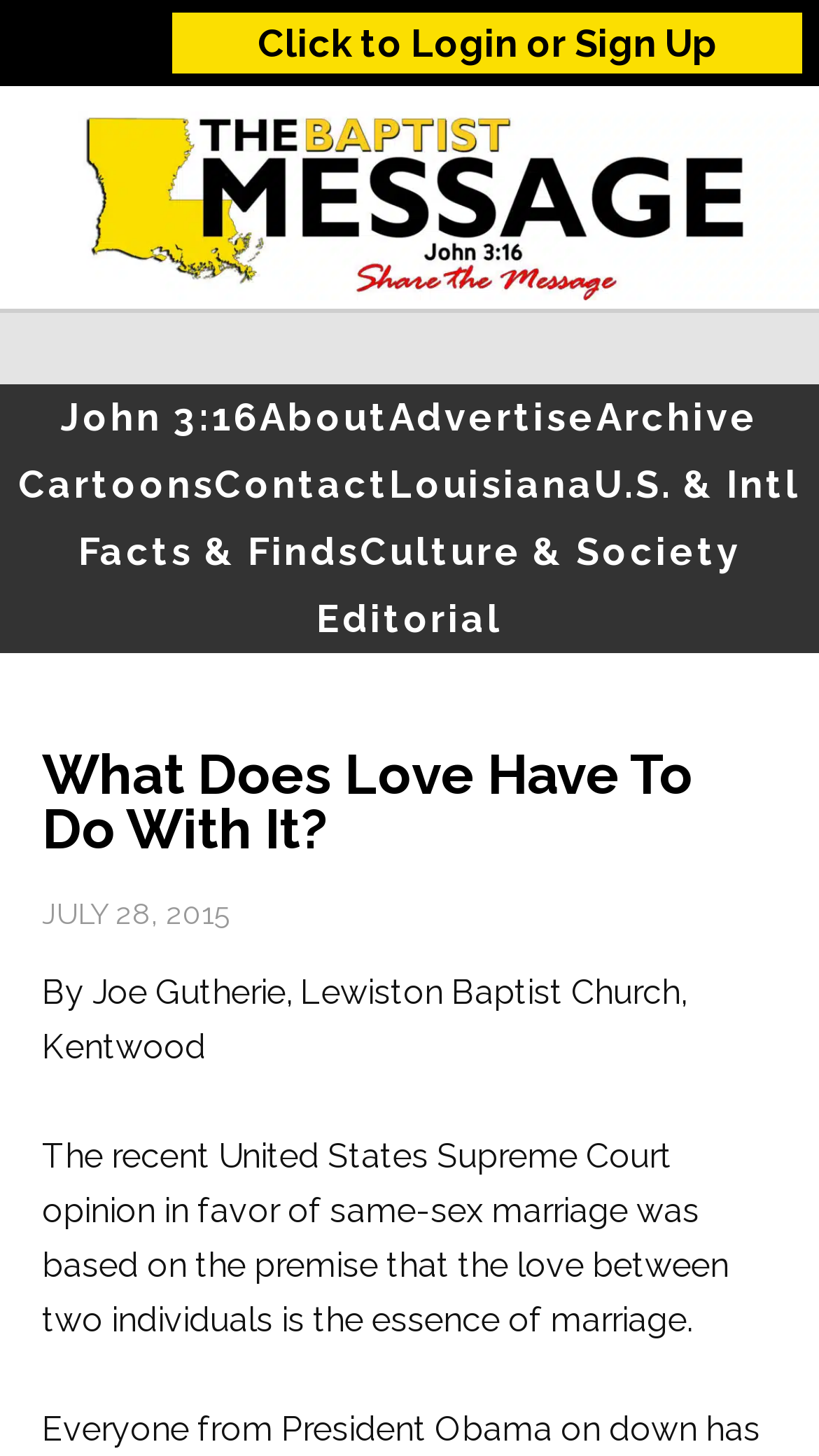Write an elaborate caption that captures the essence of the webpage.

The webpage is an article titled "What Does Love Have To Do With It?" from the Baptist Message. At the top, there is a login or sign-up link, followed by a row of links to various sections, including John 3:16, About, Advertise, Archive, Cartoons, Contact, Louisiana, U.S. & Intl, Facts & Finds, Culture & Society, and Editorial.

Below the top links, there is a header section with the article title "What Does Love Have To Do With It?" in a larger font. The article's publication date, "JULY 28, 2015", is displayed below the title. The author's information, "By Joe Gutherie, Lewiston Baptist Church, Kentwood", is shown below the date.

The main content of the article starts with a paragraph that discusses the recent United States Supreme Court opinion on same-sex marriage, which is based on the premise that the love between two individuals is the essence of marriage.